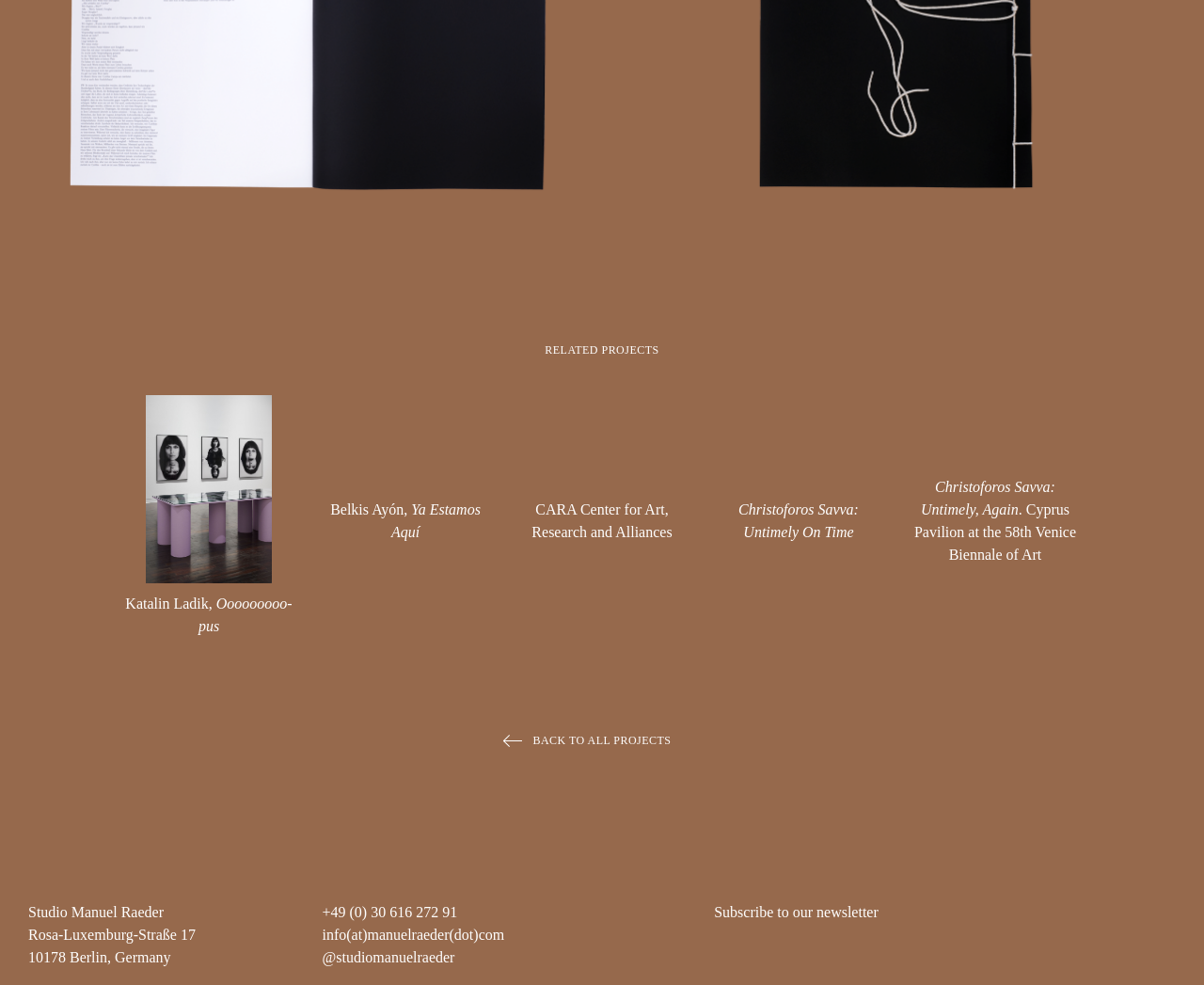Based on the element description: "Contact Us", identify the bounding box coordinates for this UI element. The coordinates must be four float numbers between 0 and 1, listed as [left, top, right, bottom].

None